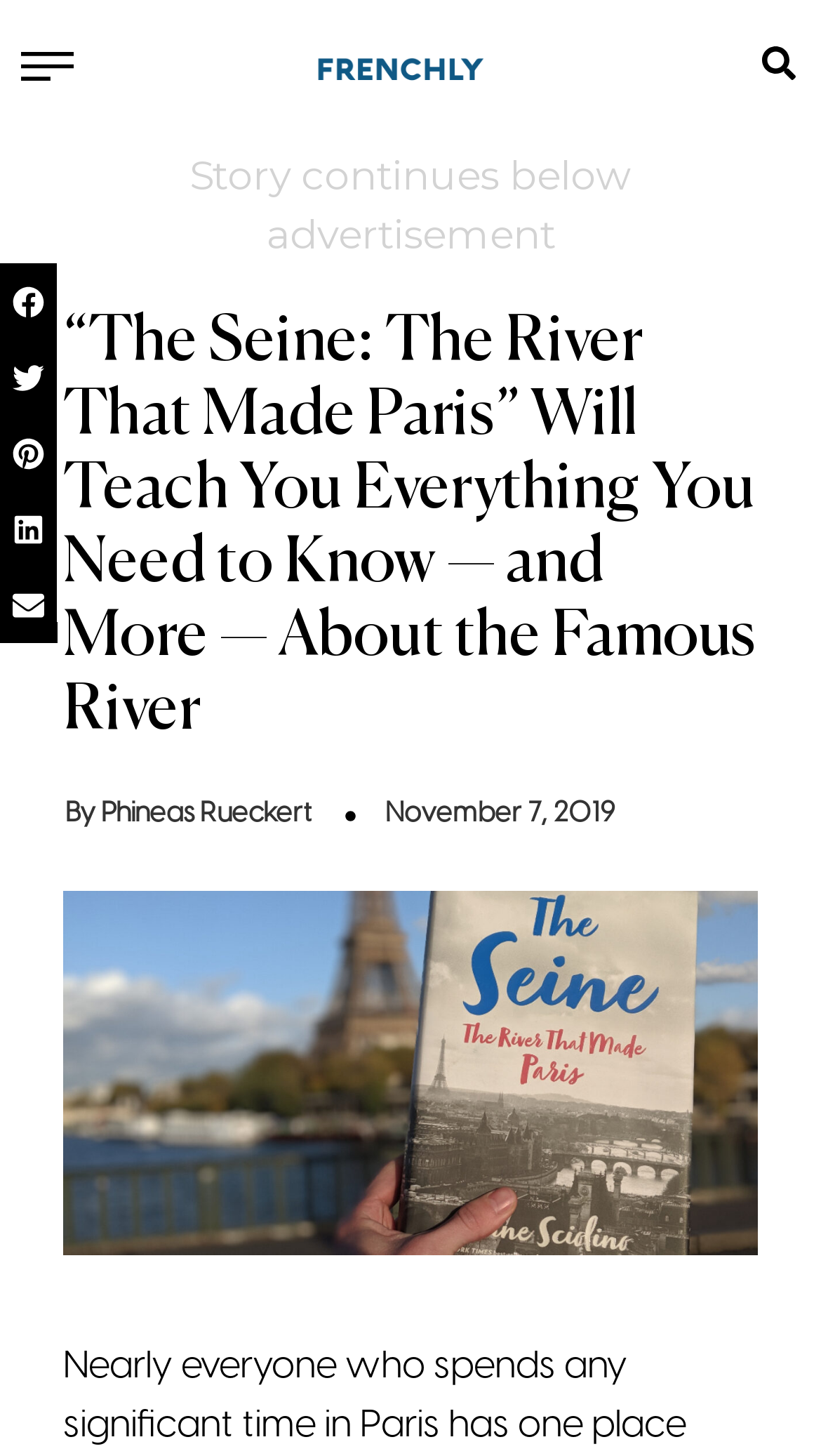Please specify the bounding box coordinates of the area that should be clicked to accomplish the following instruction: "View the image of a person holding a sign". The coordinates should consist of four float numbers between 0 and 1, i.e., [left, top, right, bottom].

[0.077, 0.612, 0.923, 0.862]